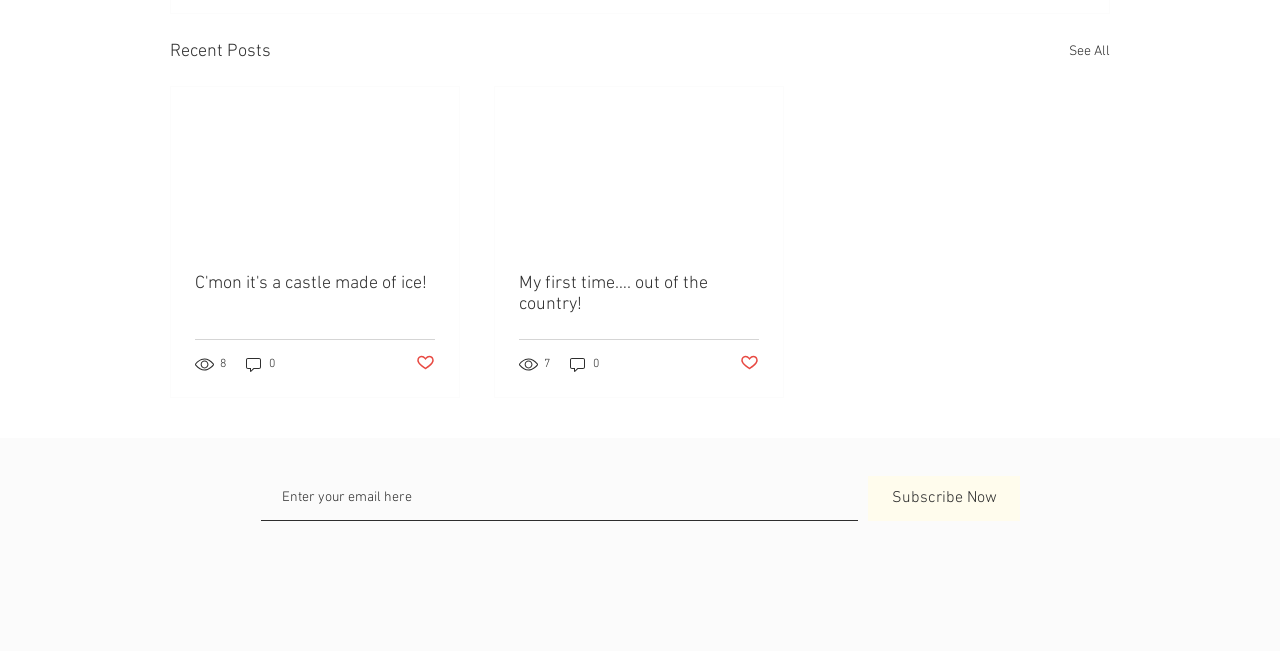Can you show the bounding box coordinates of the region to click on to complete the task described in the instruction: "View recent posts"?

[0.133, 0.057, 0.212, 0.102]